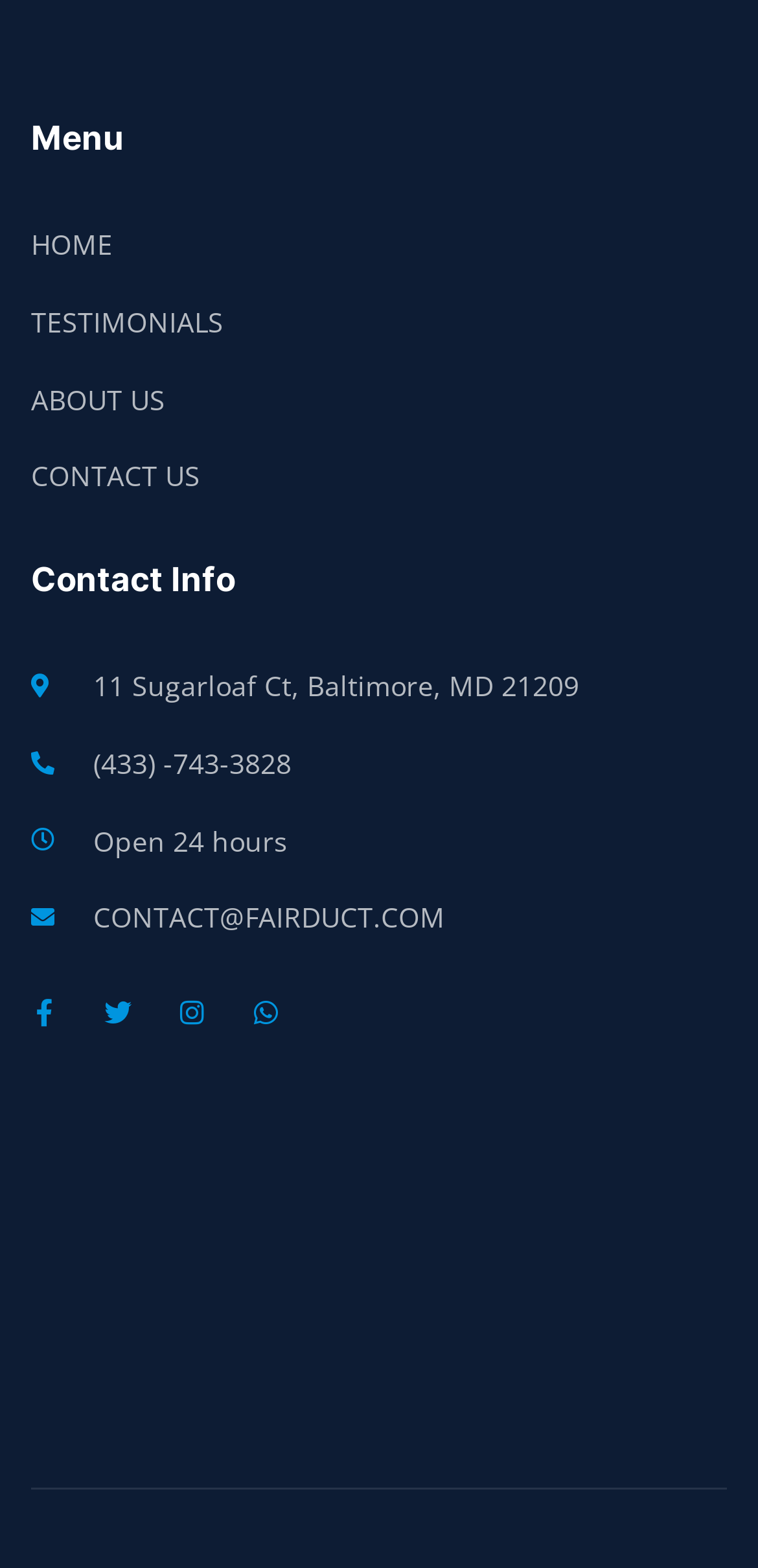Identify the bounding box of the UI component described as: "Instagram".

[0.236, 0.638, 0.272, 0.655]